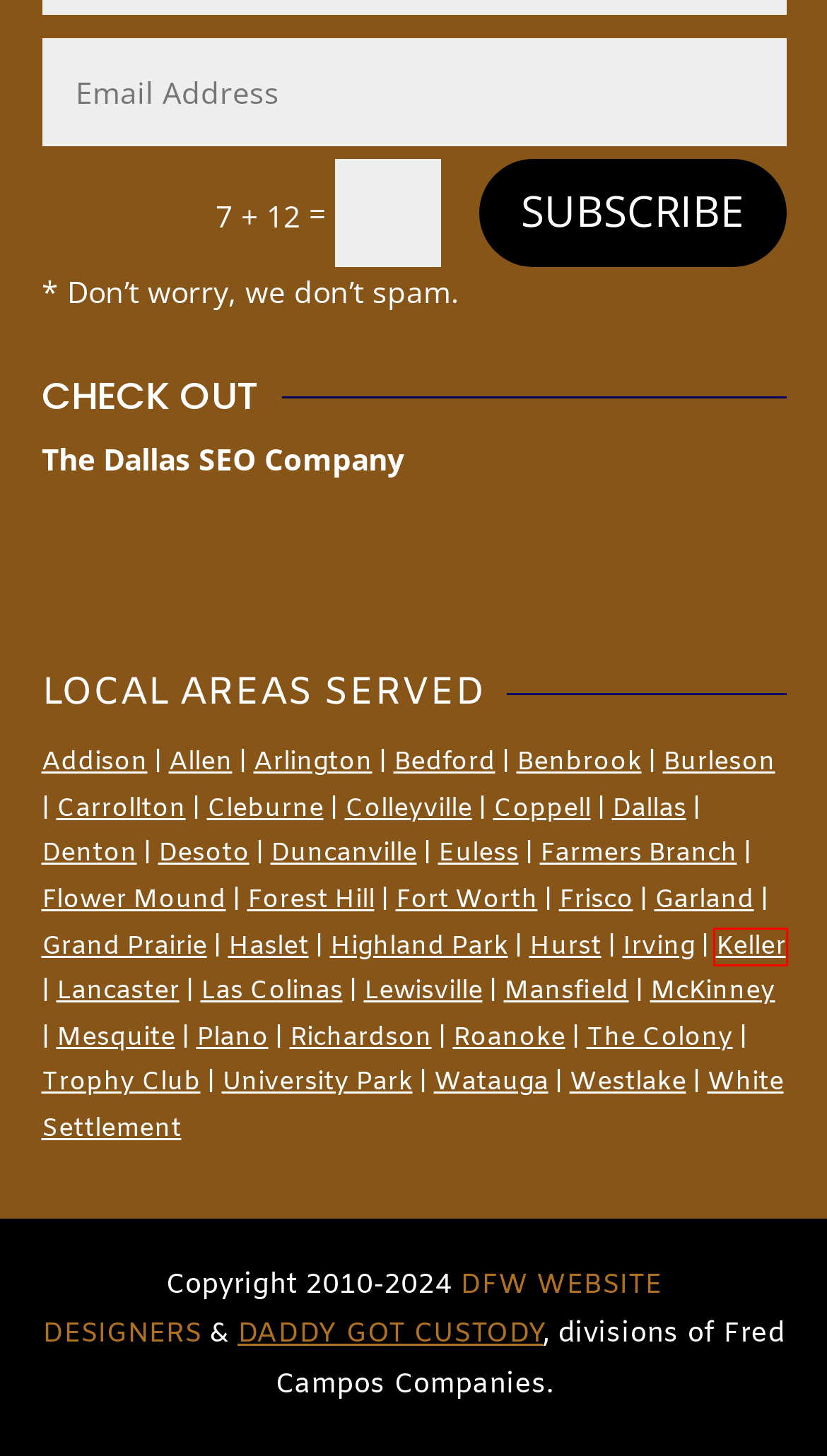Given a screenshot of a webpage with a red bounding box highlighting a UI element, determine which webpage description best matches the new webpage that appears after clicking the highlighted element. Here are the candidates:
A. Keller Website Design - DFW Website Designers - 817.247.6003
B. Forest Hill Website Designers - DFW Website Designers - 817.247.6003
C. Benbrook Website Designers - DFW Website Designers - 817.247.6003
D. Richardson Website Designers - DFW Website Designers - 817.247.6003
E. Grand Prairie Web Design - DFW Website Designers - 817.247.6003
F. Mansfield Website Design - DFW Website Designers - 817.247.6003
G. White Settlement Website Designers - DFW Website Designers - 817.247.6003
H. Denton Website Designers - DFW Website Designers - 817.247.6003

A